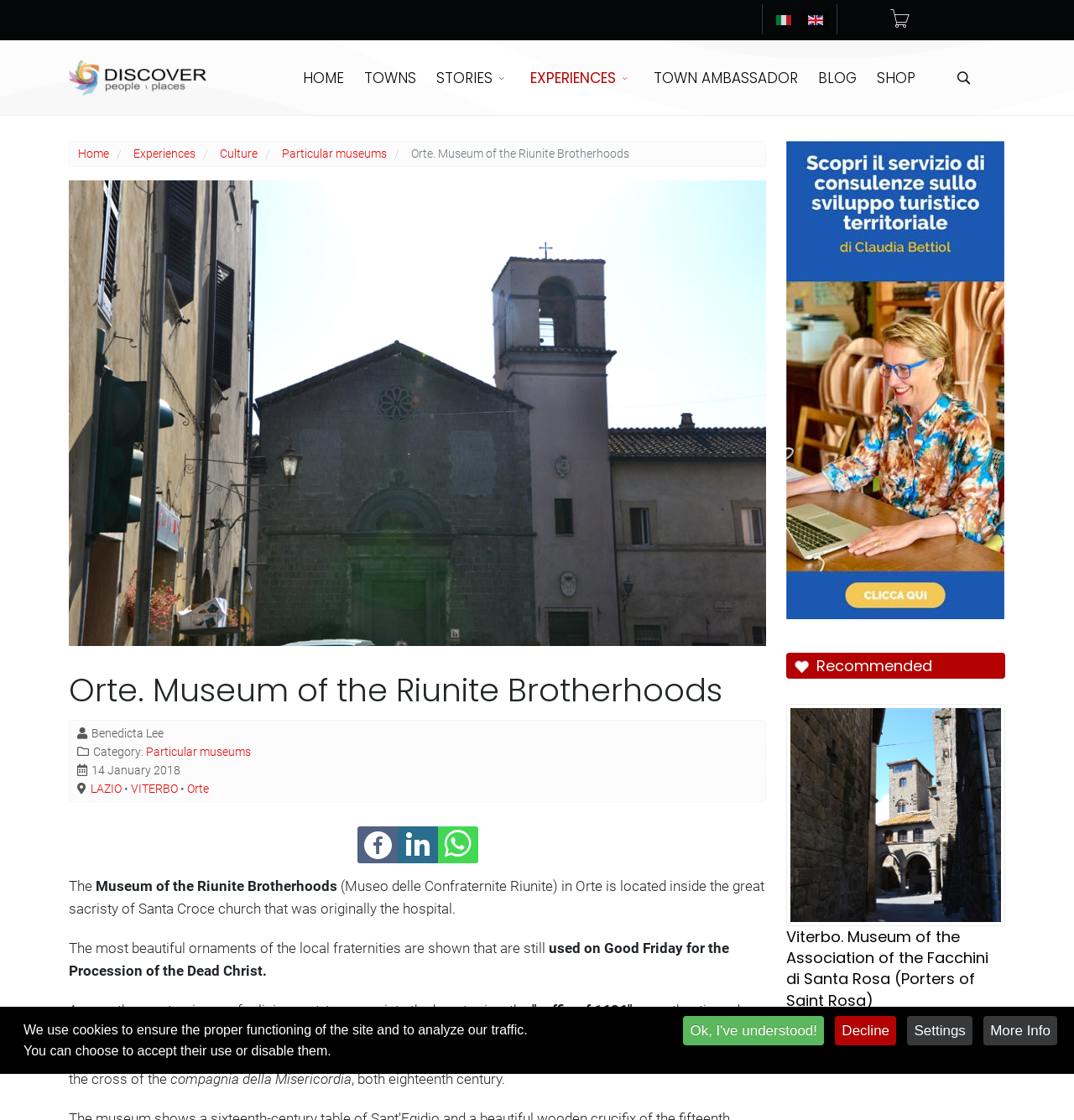In which church is the museum located?
Look at the image and respond with a one-word or short phrase answer.

Santa Croce church